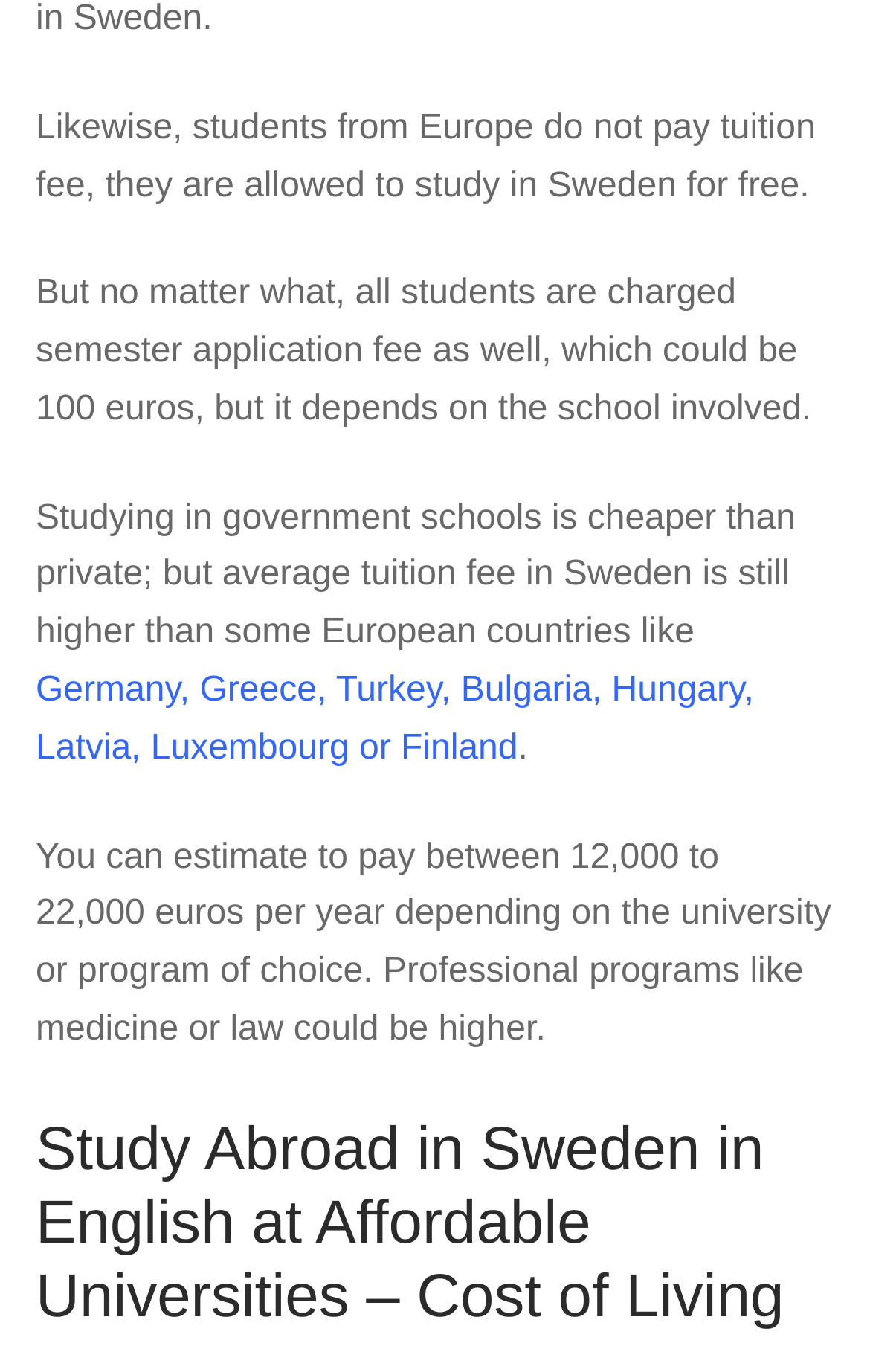Are professional programs like medicine or law more expensive in Sweden?
Using the image, provide a detailed and thorough answer to the question.

The webpage states that 'Professional programs like medicine or law could be higher.' This suggests that professional programs like medicine or law are more expensive in Sweden compared to other programs.